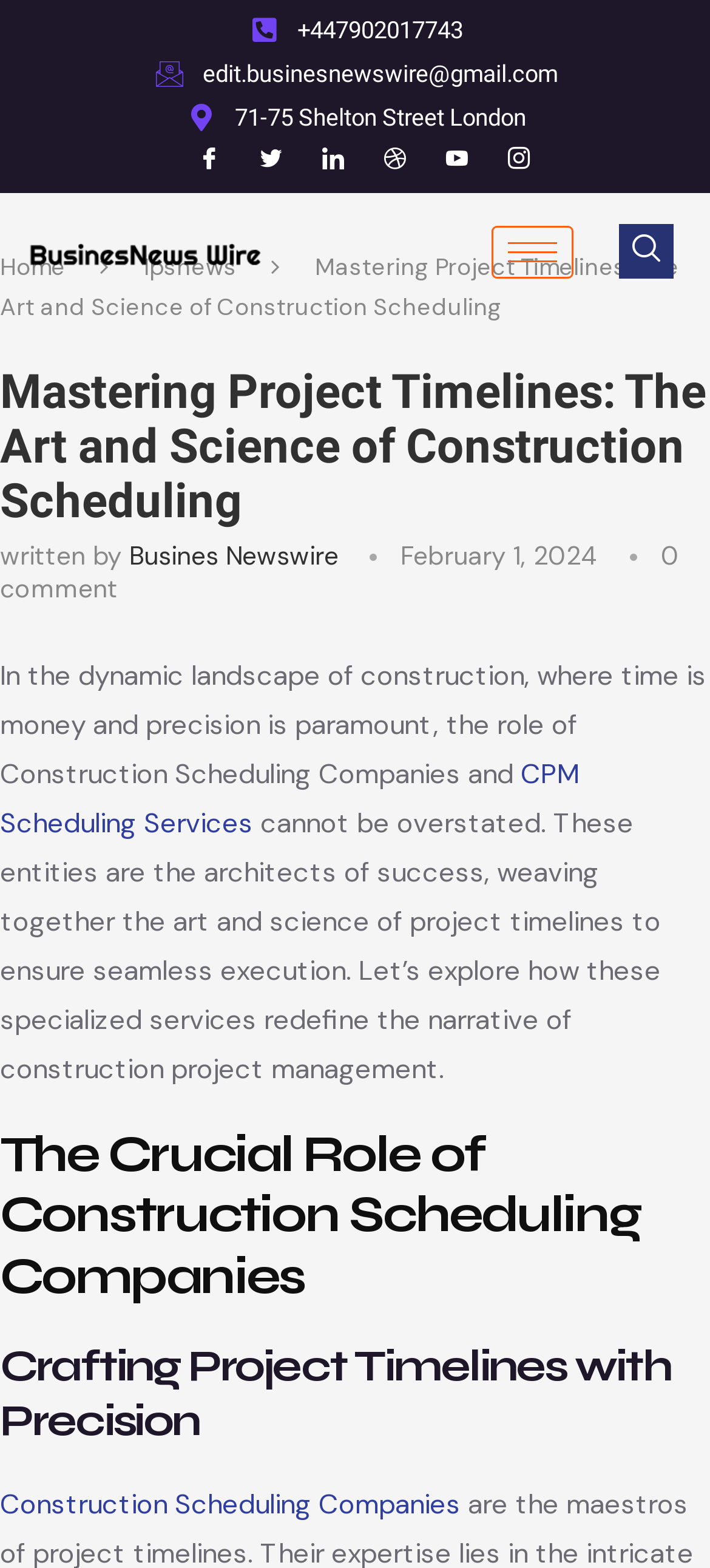Identify the bounding box of the UI component described as: "+447902017743".

[0.348, 0.01, 0.652, 0.028]